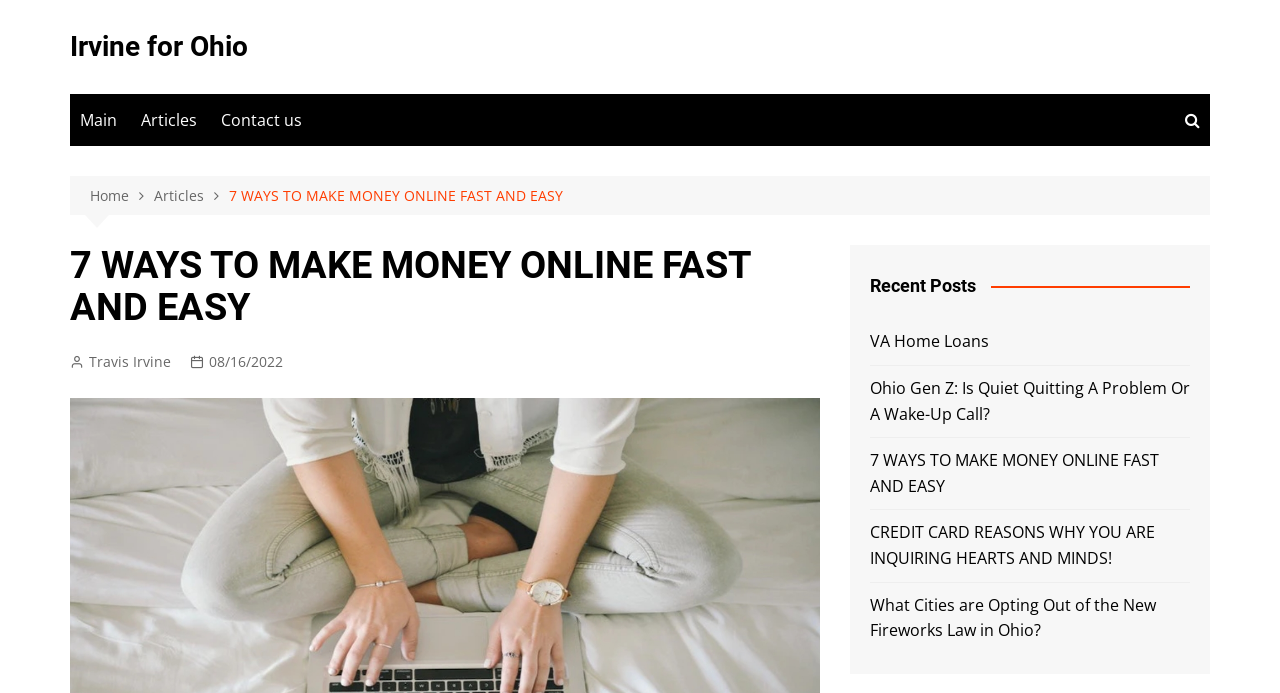Consider the image and give a detailed and elaborate answer to the question: 
What is the date of the article?

I found the date by looking at the link element with the text '08/16/2022' which is located below the author's name.